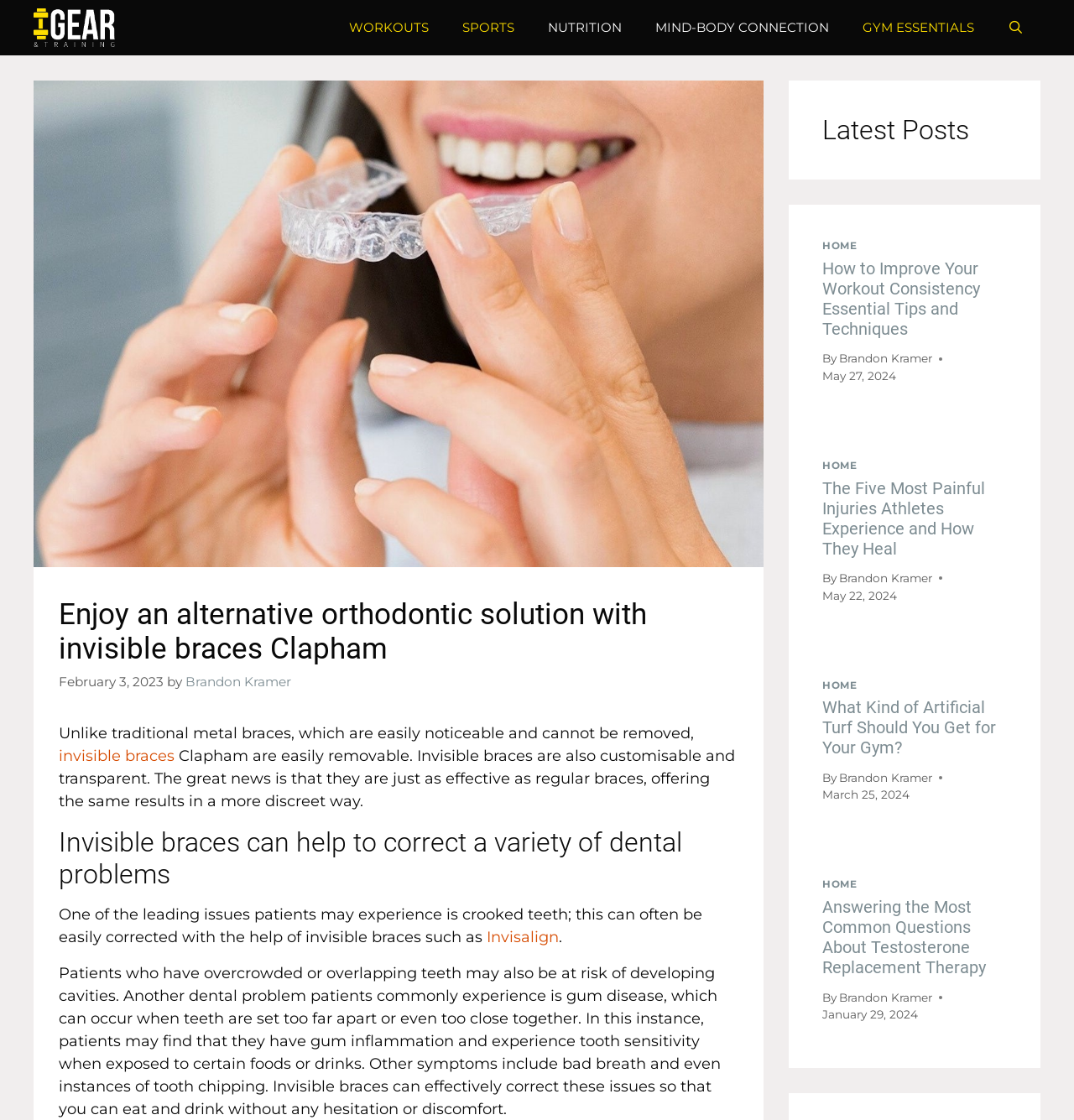Identify the bounding box coordinates of the clickable region necessary to fulfill the following instruction: "Check the latest posts". The bounding box coordinates should be four float numbers between 0 and 1, i.e., [left, top, right, bottom].

[0.766, 0.102, 0.938, 0.13]